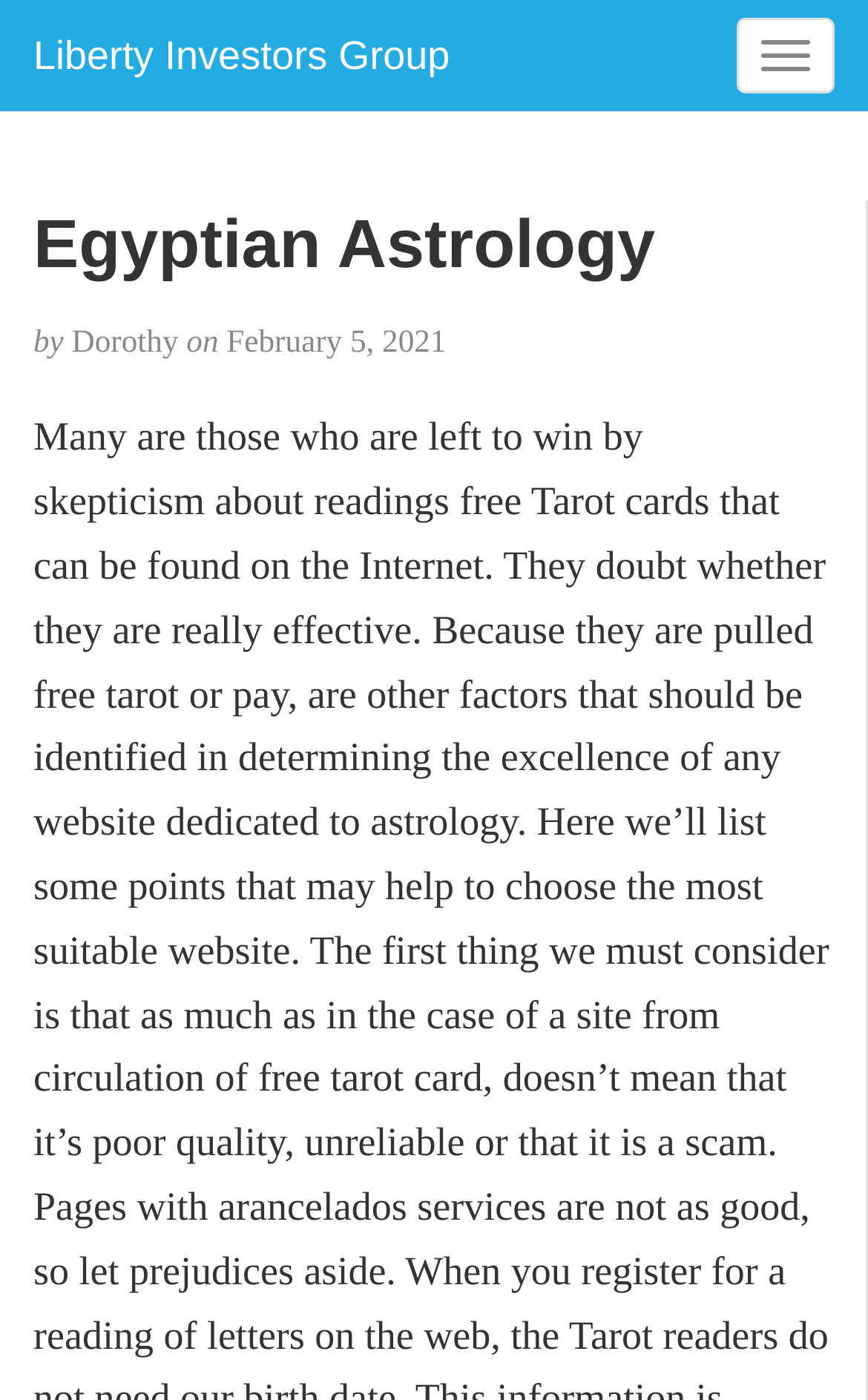Please respond in a single word or phrase: 
What is the name of the person who wrote about Egyptian Astrology?

Dorothy